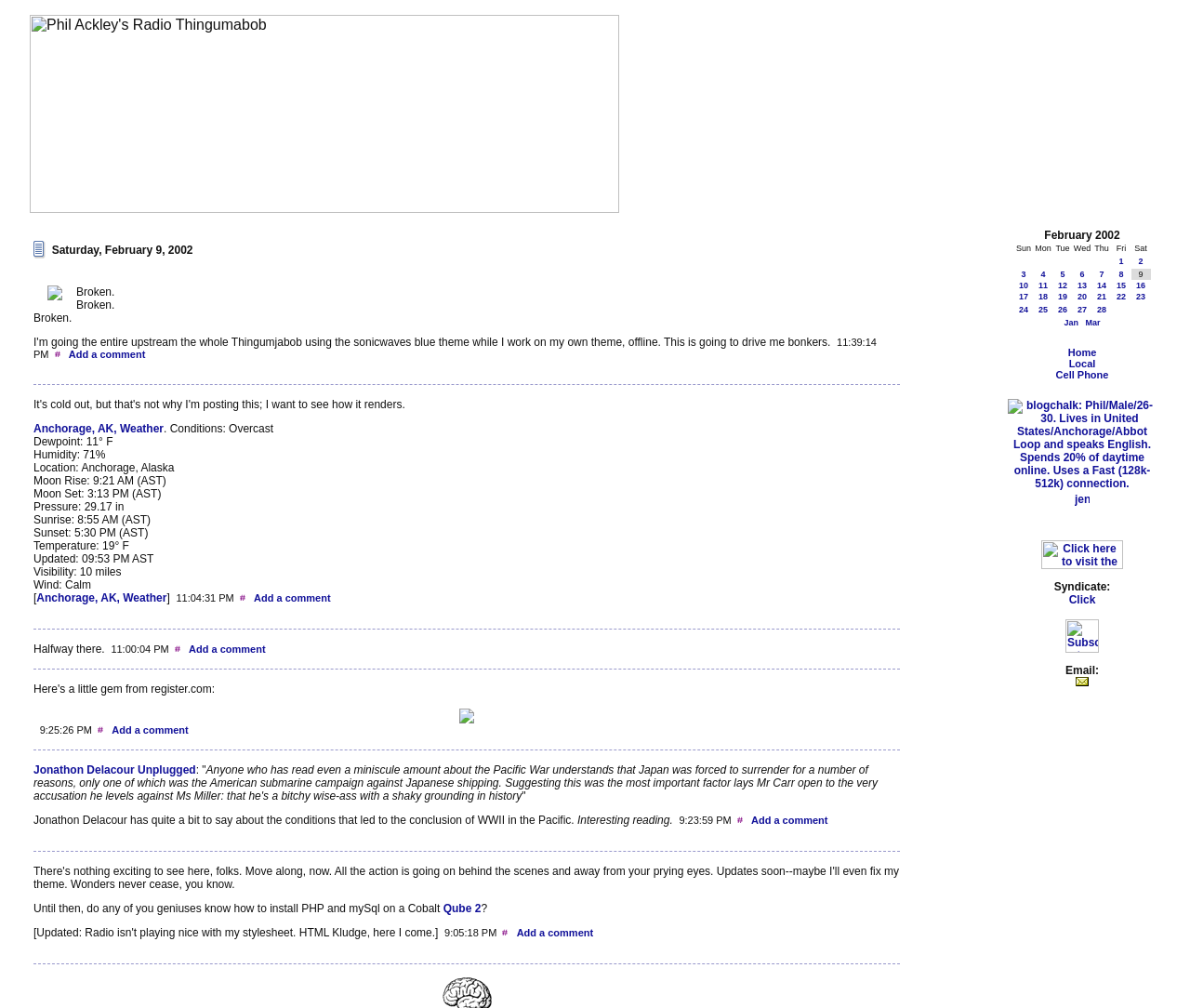What is the temperature in Anchorage, Alaska?
Using the visual information, answer the question in a single word or phrase.

19° F